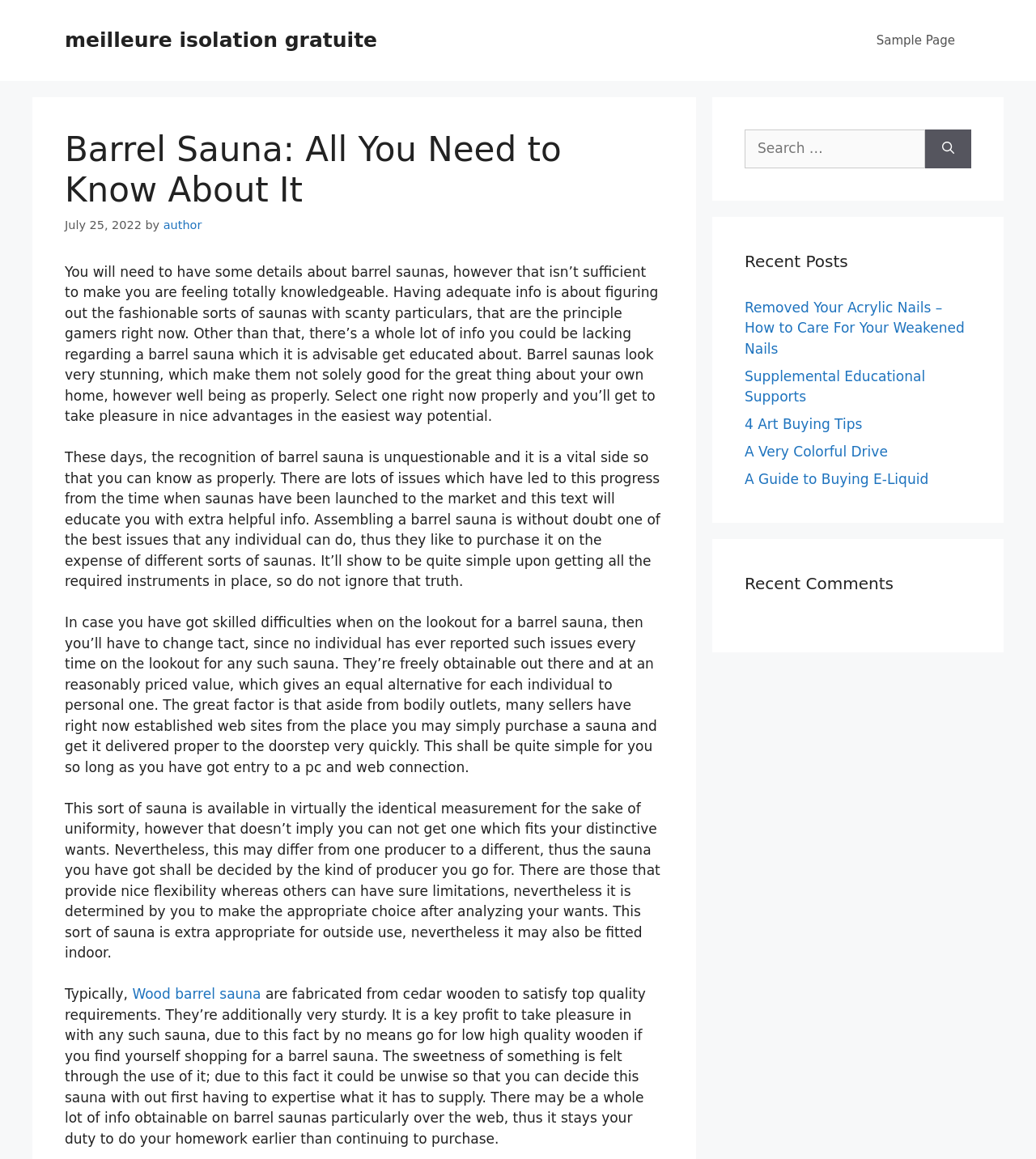Identify the text that serves as the heading for the webpage and generate it.

Barrel Sauna: All You Need to Know About It